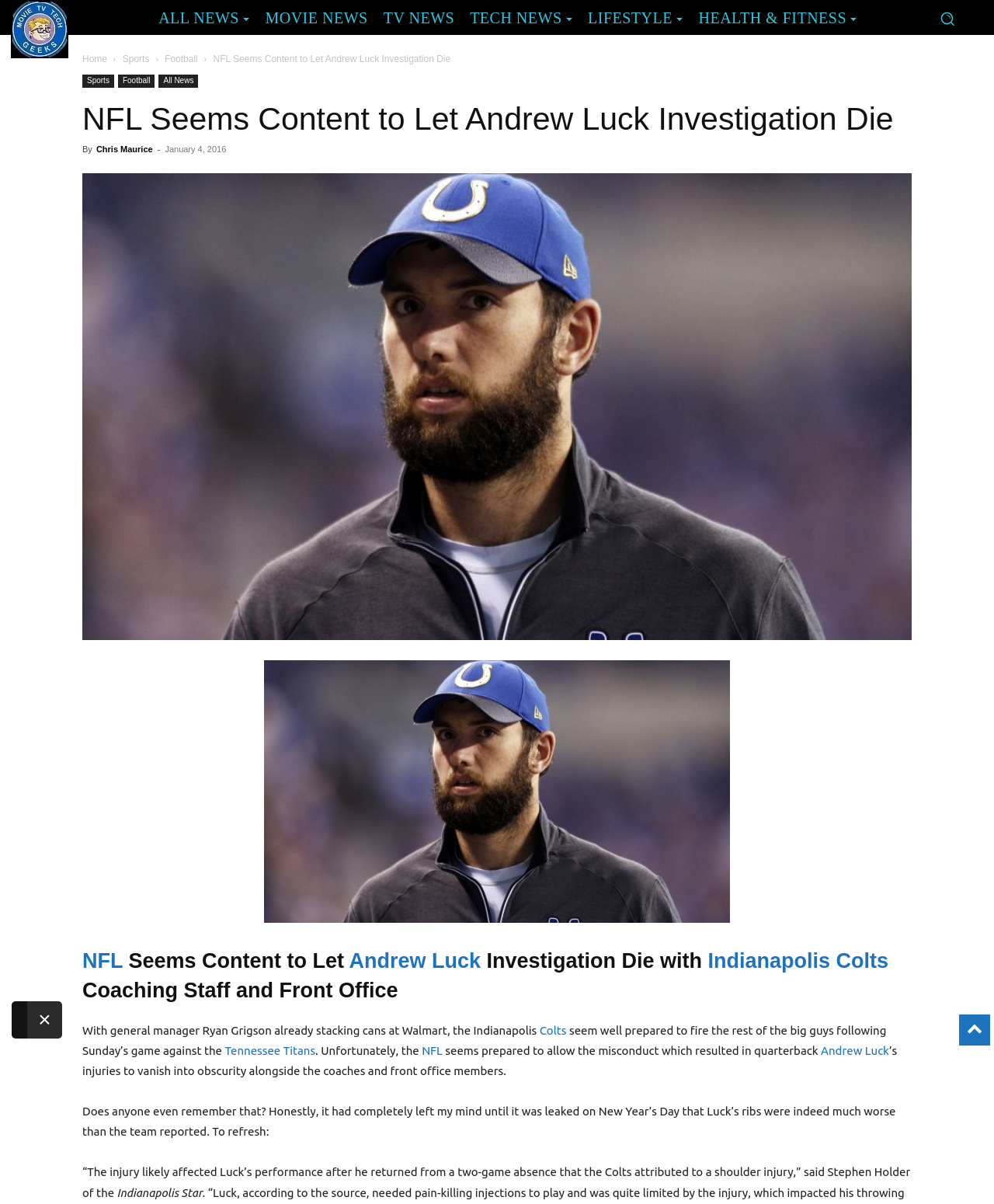Explain the webpage's layout and main content in detail.

The webpage appears to be a news article from Movie TV Tech Geeks News, with a focus on the NFL and the Indianapolis Colts. At the top of the page, there is a logo for Movie TV Tech Geeks News, followed by a navigation menu with links to different categories such as "ALL NEWS", "MOVIE NEWS", "TV NEWS", "TECH NEWS", "LIFESTYLE", and "HEALTH & FITNESS". There is also a search button located at the top right corner of the page.

Below the navigation menu, there is a header section that displays the title of the article, "NFL Seems Content to Let Andrew Luck Investigation Die", along with the author's name, "Chris Maurice", and the date of publication, "January 4, 2016". 

The main content of the article is divided into several sections. The first section features a large image related to the article, taking up most of the width of the page. Below the image, there is a heading that summarizes the content of the article, followed by a block of text that discusses the Indianapolis Colts and their coaching staff and front office.

The article continues with several paragraphs of text, discussing the NFL's handling of an investigation into quarterback Andrew Luck's injuries. There are several links to other relevant articles and websites, including the Indianapolis Star, throughout the text.

At the bottom of the page, there is a button labeled "Close ×", which is likely used to close a popup or modal window.